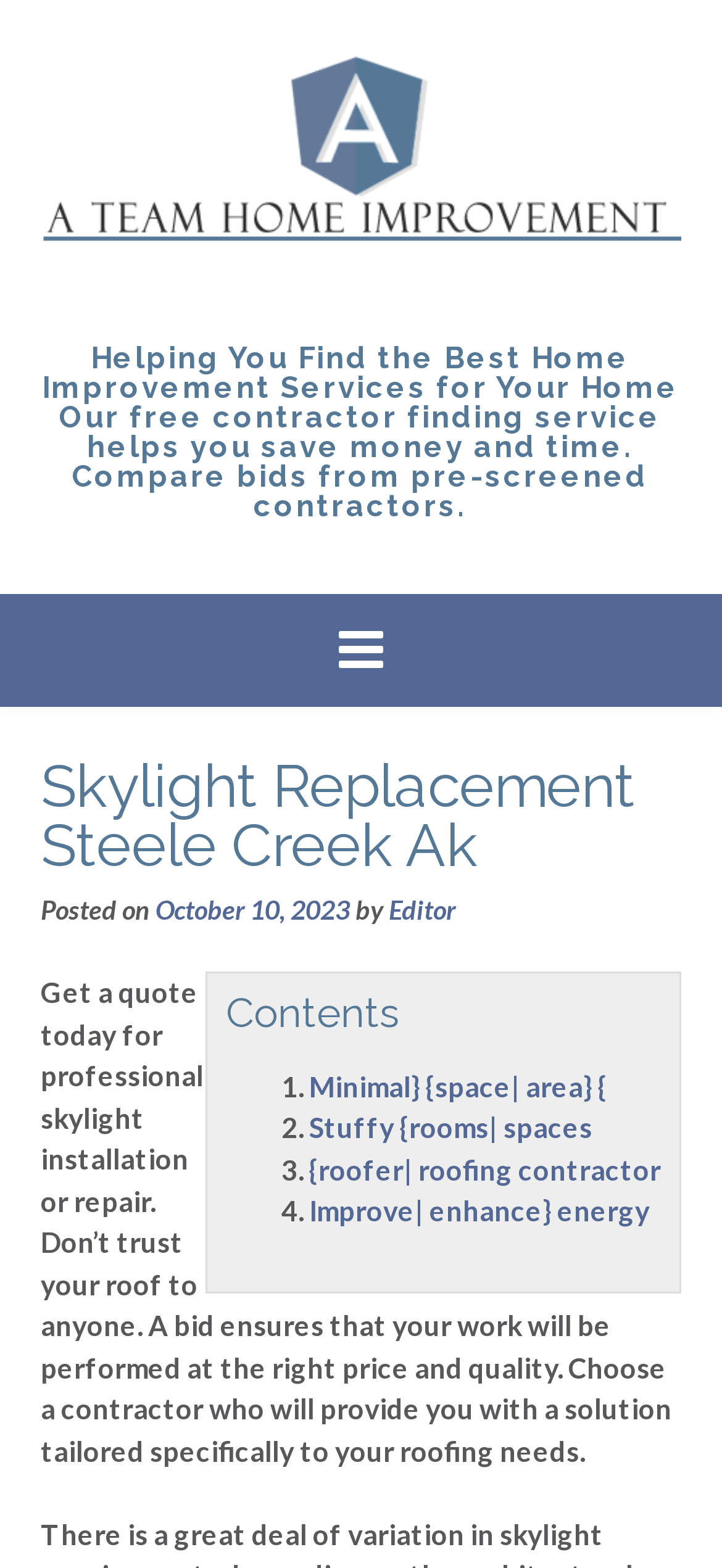Predict the bounding box coordinates for the UI element described as: "Minimal} {space| area} {". The coordinates should be four float numbers between 0 and 1, presented as [left, top, right, bottom].

[0.428, 0.682, 0.841, 0.703]